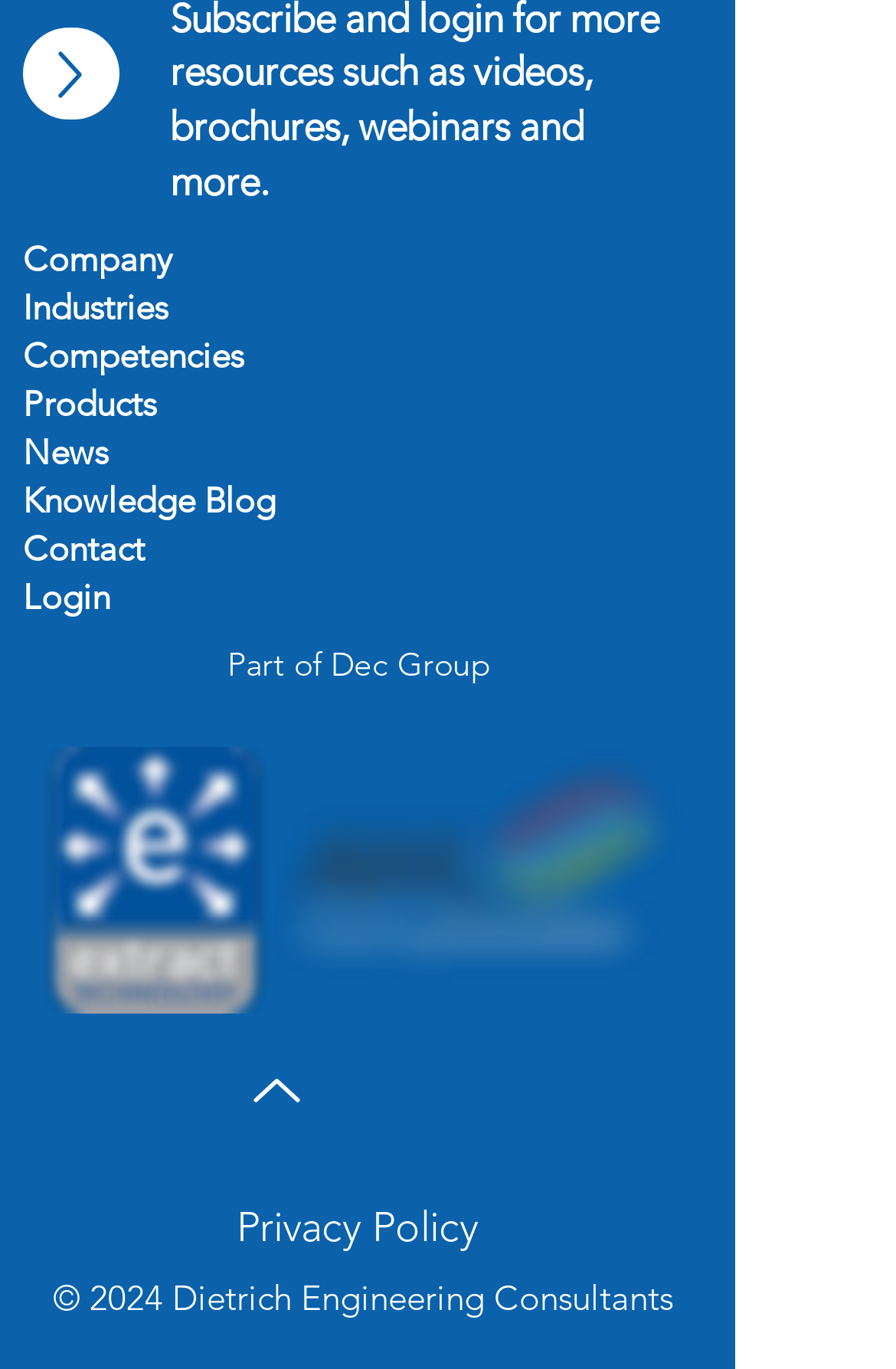Respond to the following question with a brief word or phrase:
What is the name of the company mentioned in the webpage?

Dietrich Engineering Consultants